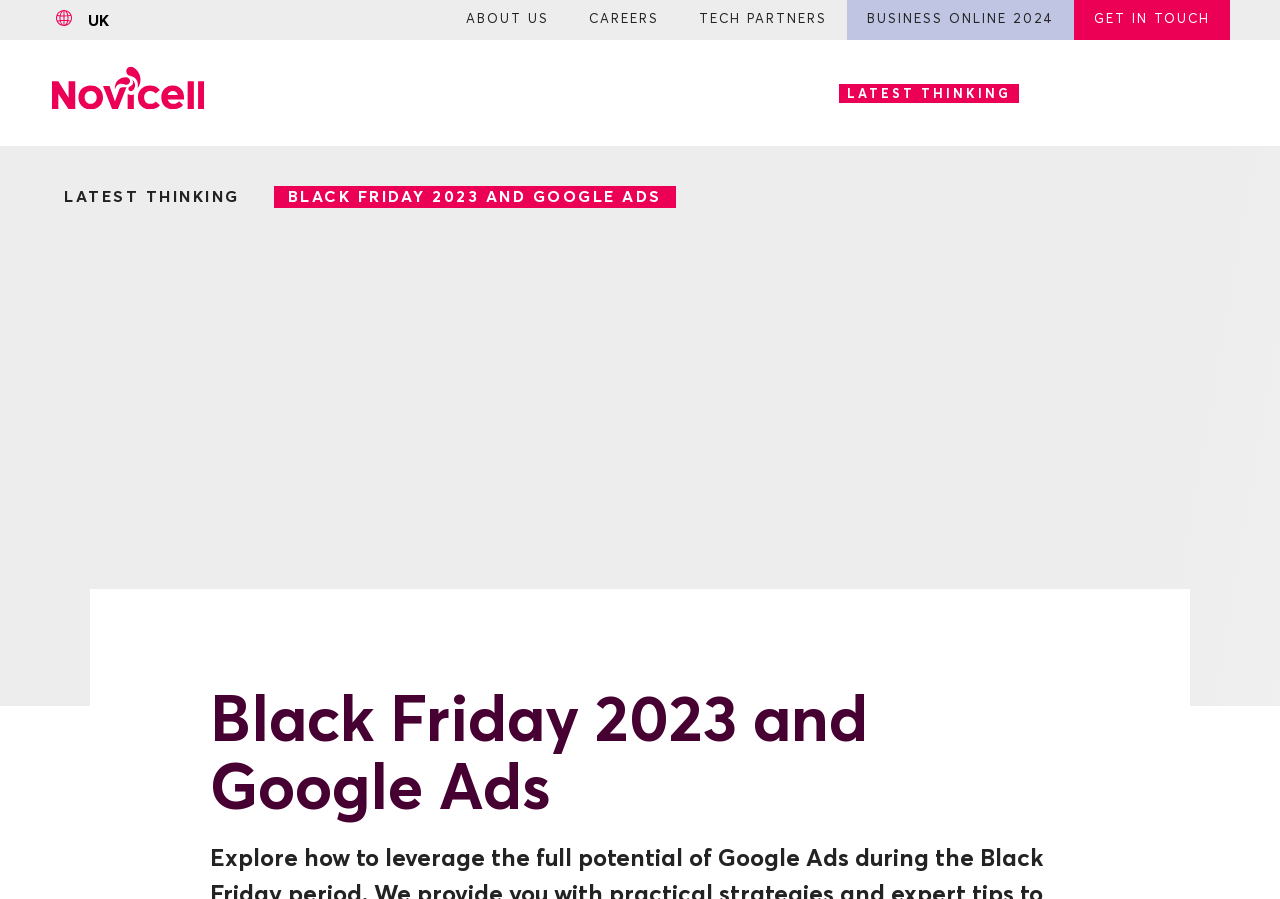Locate the bounding box coordinates of the element you need to click to accomplish the task described by this instruction: "Select UK site".

[0.069, 0.014, 0.085, 0.032]